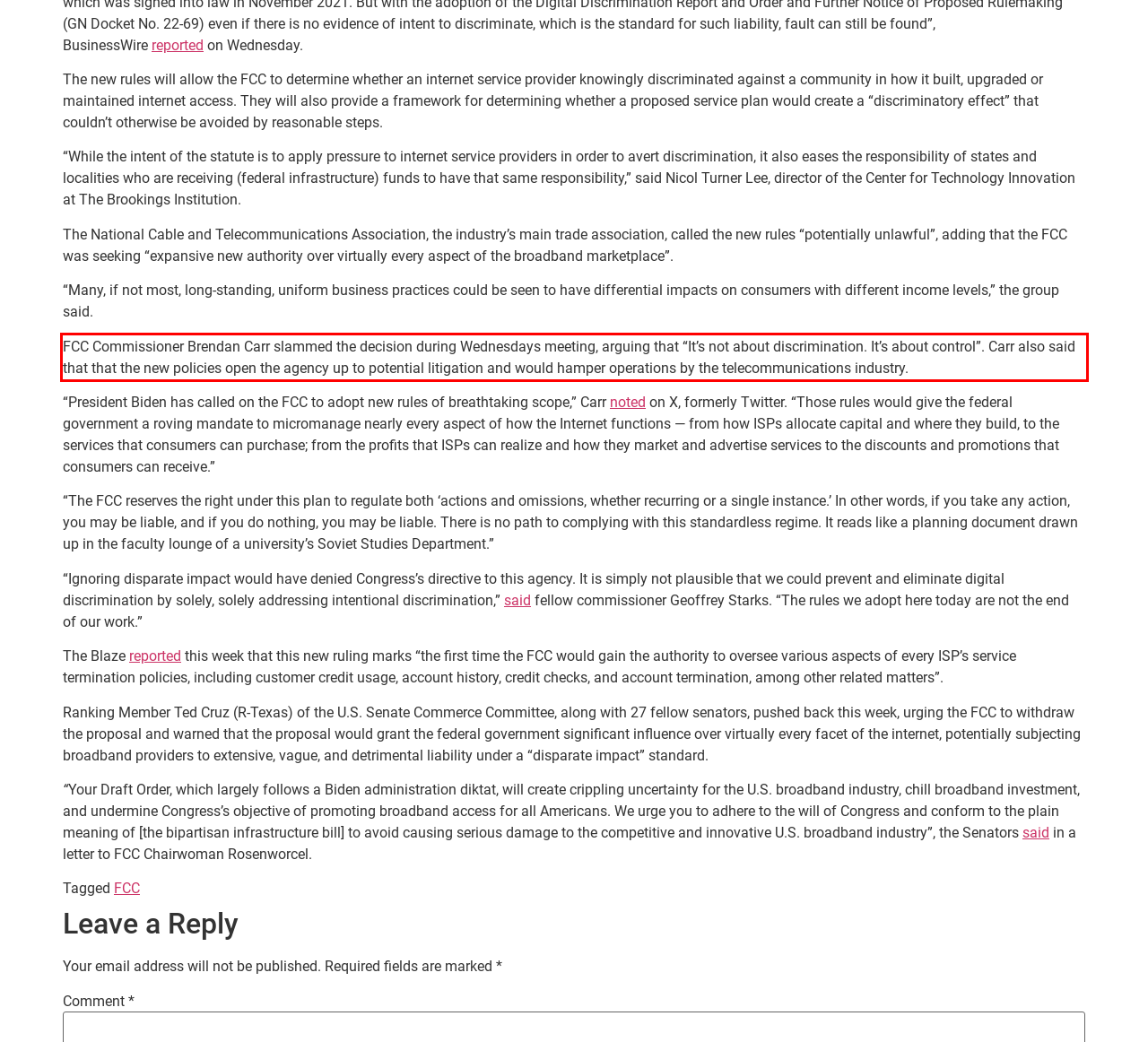Look at the screenshot of the webpage, locate the red rectangle bounding box, and generate the text content that it contains.

FCC Commissioner Brendan Carr slammed the decision during Wednesdays meeting, arguing that “It’s not about discrimination. It’s about control”. Carr also said that that the new policies open the agency up to potential litigation and would hamper operations by the telecommunications industry.